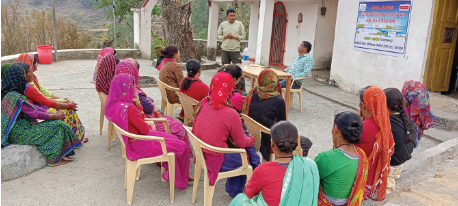What is the attire of the women in the image?
Look at the image and provide a detailed response to the question.

The caption describes the women as being 'adorned in vibrant traditional attire', indicating that they are wearing colorful and culturally significant clothing.